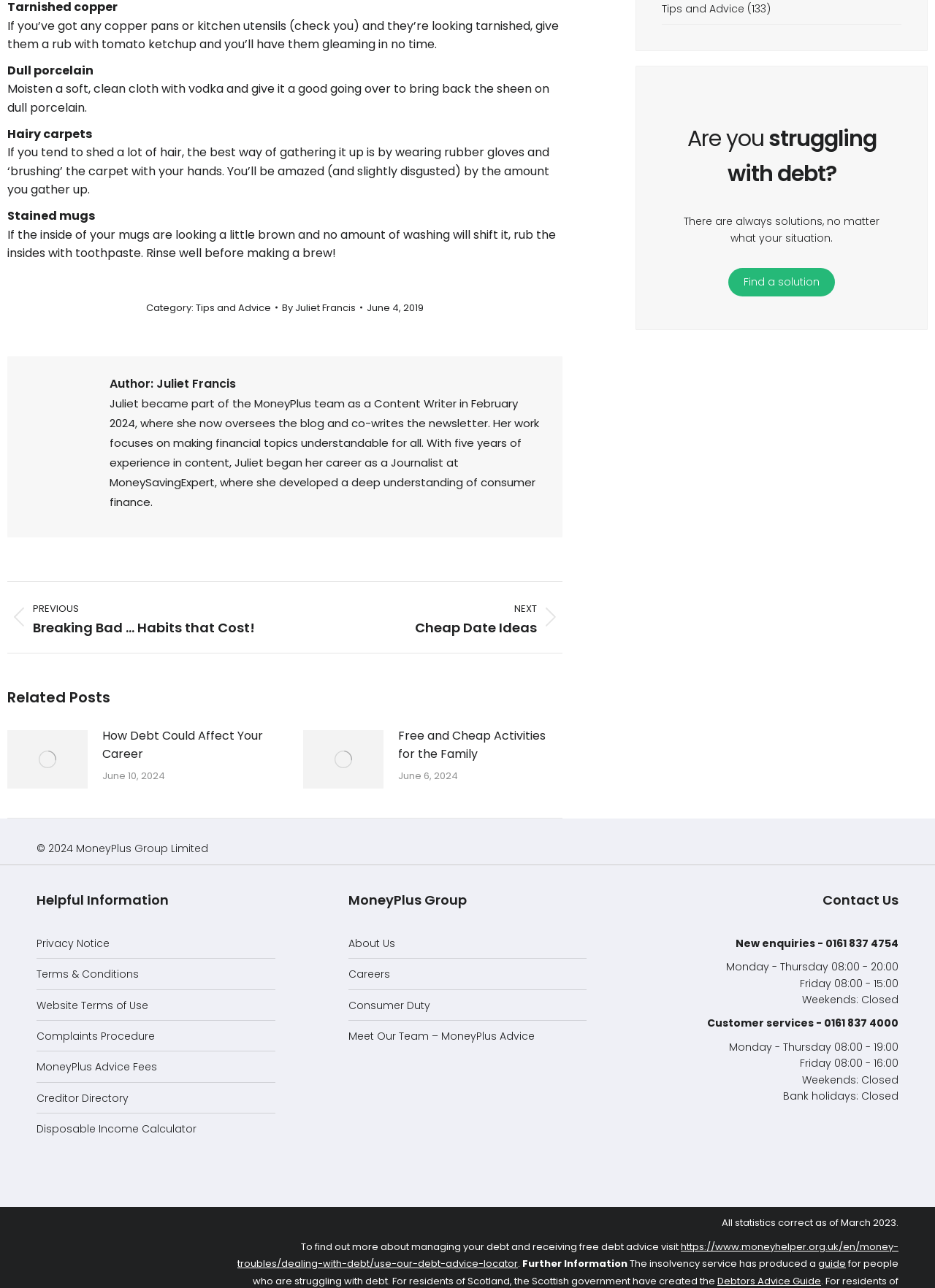Respond with a single word or phrase to the following question:
What is the author of this article?

Juliet Francis